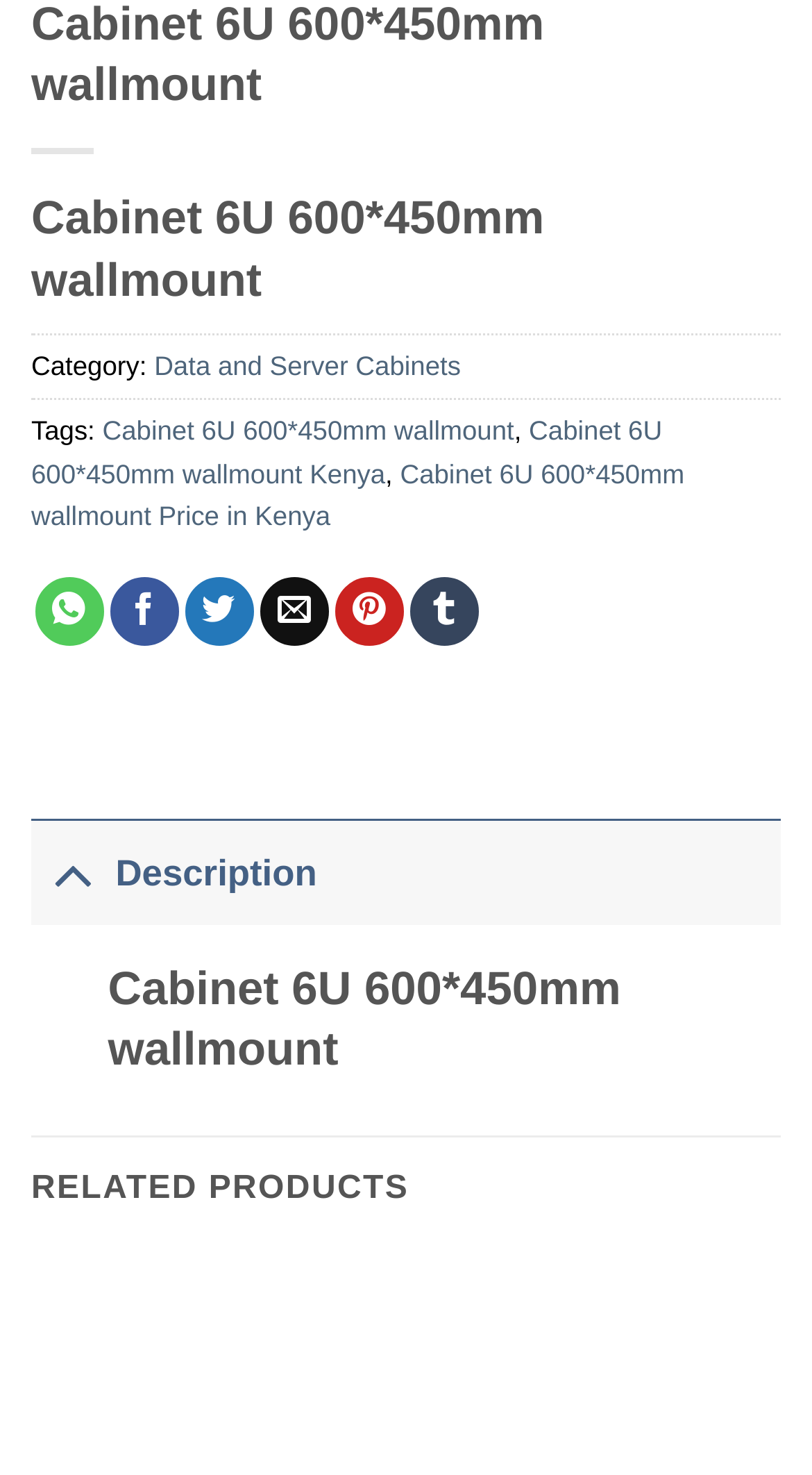Please specify the bounding box coordinates of the region to click in order to perform the following instruction: "Toggle product description".

[0.038, 0.556, 0.962, 0.627]